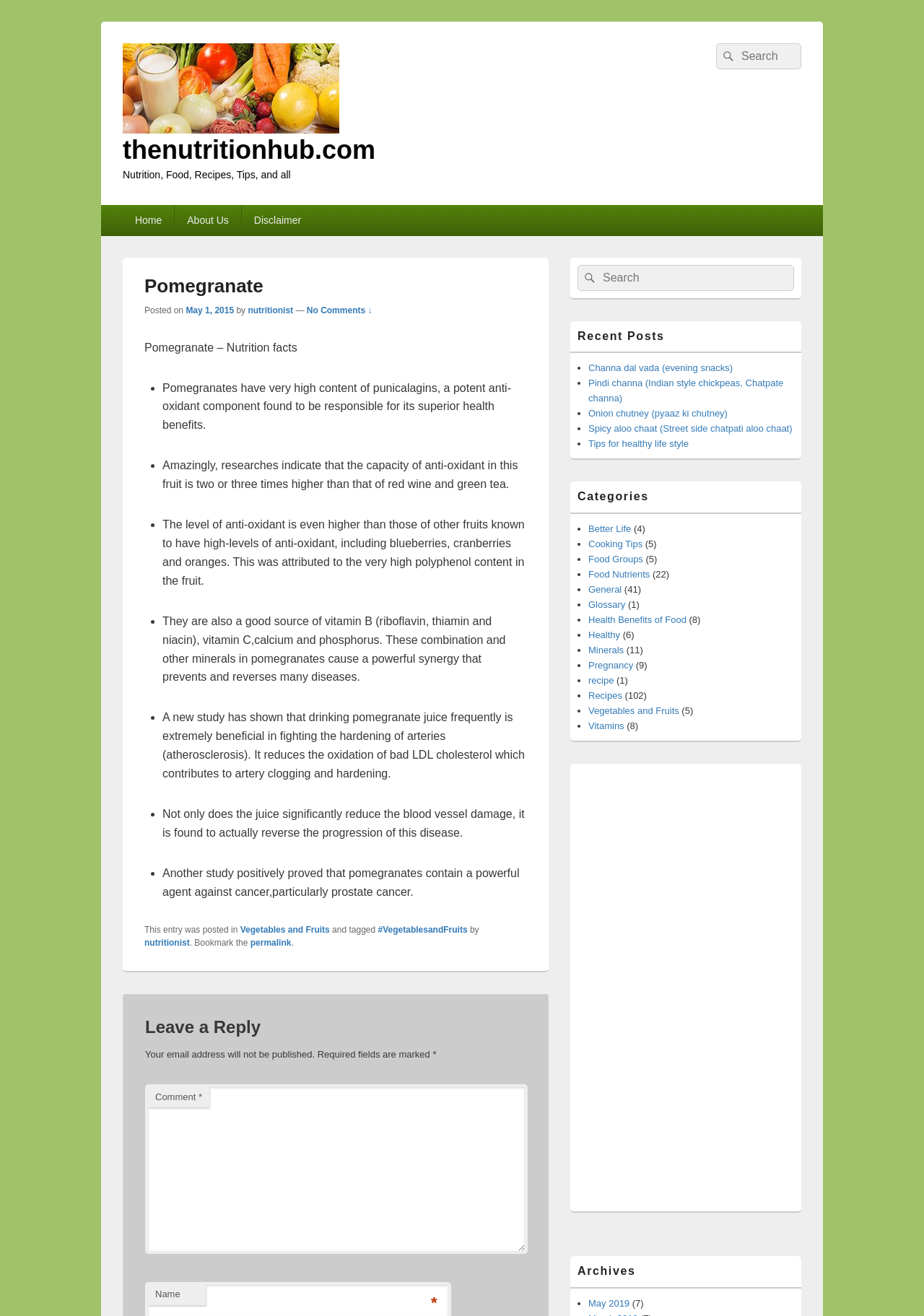Examine the image and give a thorough answer to the following question:
What is the antioxidant component found in pomegranates?

According to the article, pomegranates have a very high content of punicalagins, a potent antioxidant component found to be responsible for its superior health benefits.